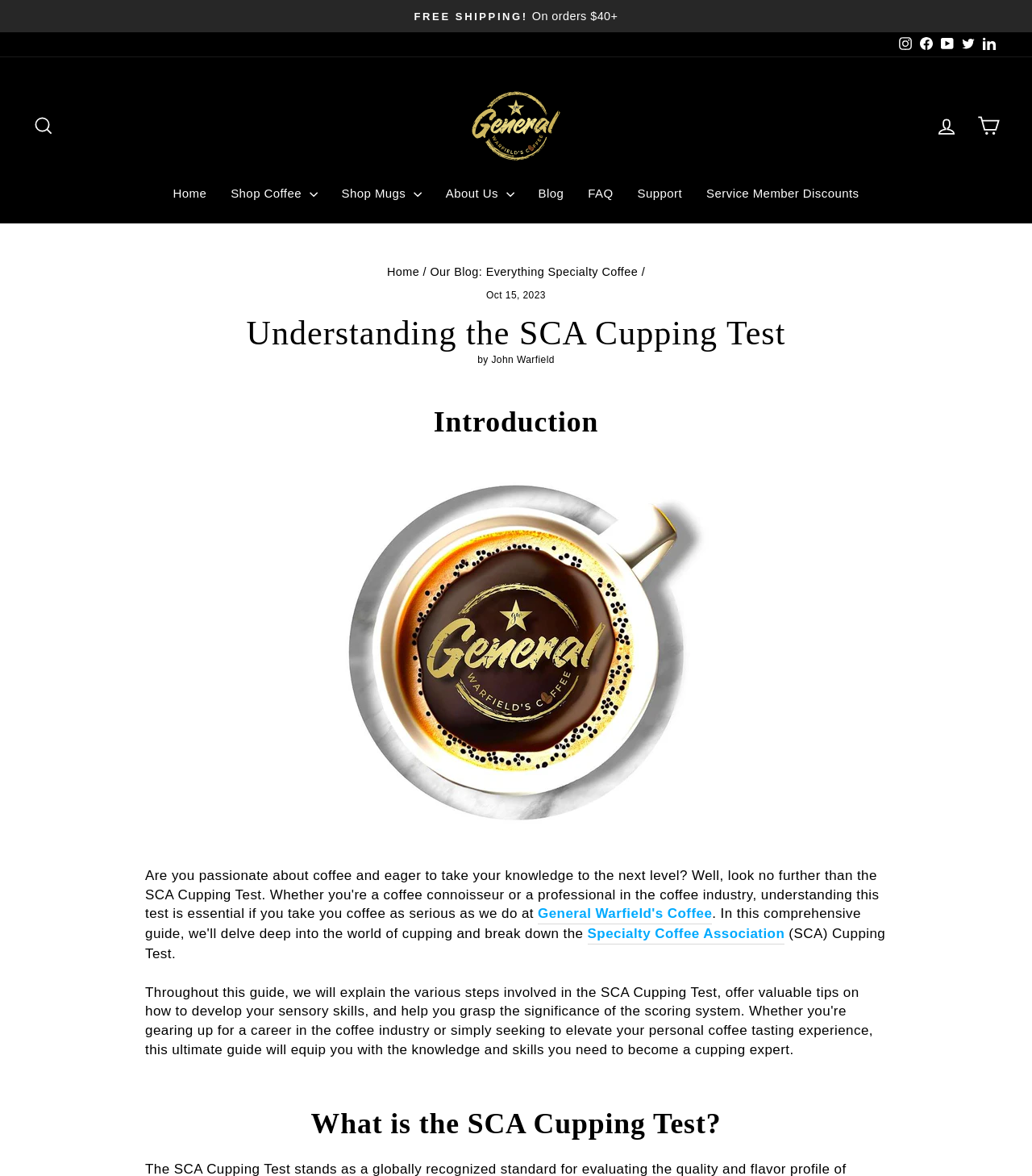Locate the bounding box coordinates of the area where you should click to accomplish the instruction: "Read the blog post".

[0.141, 0.267, 0.859, 0.299]